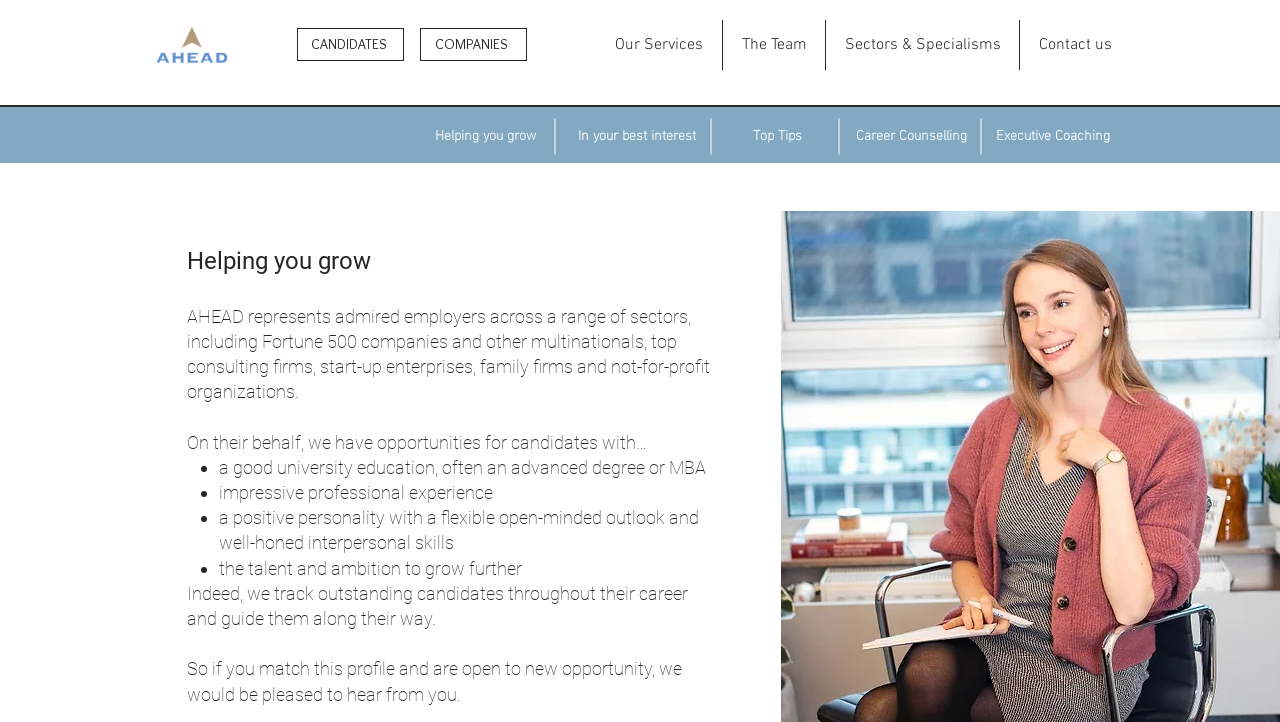Bounding box coordinates are specified in the format (top-left x, top-left y, bottom-right x, bottom-right y). All values are floating point numbers bounded between 0 and 1. Please provide the bounding box coordinate of the region this sentence describes: CANDIDATES

[0.232, 0.039, 0.316, 0.084]